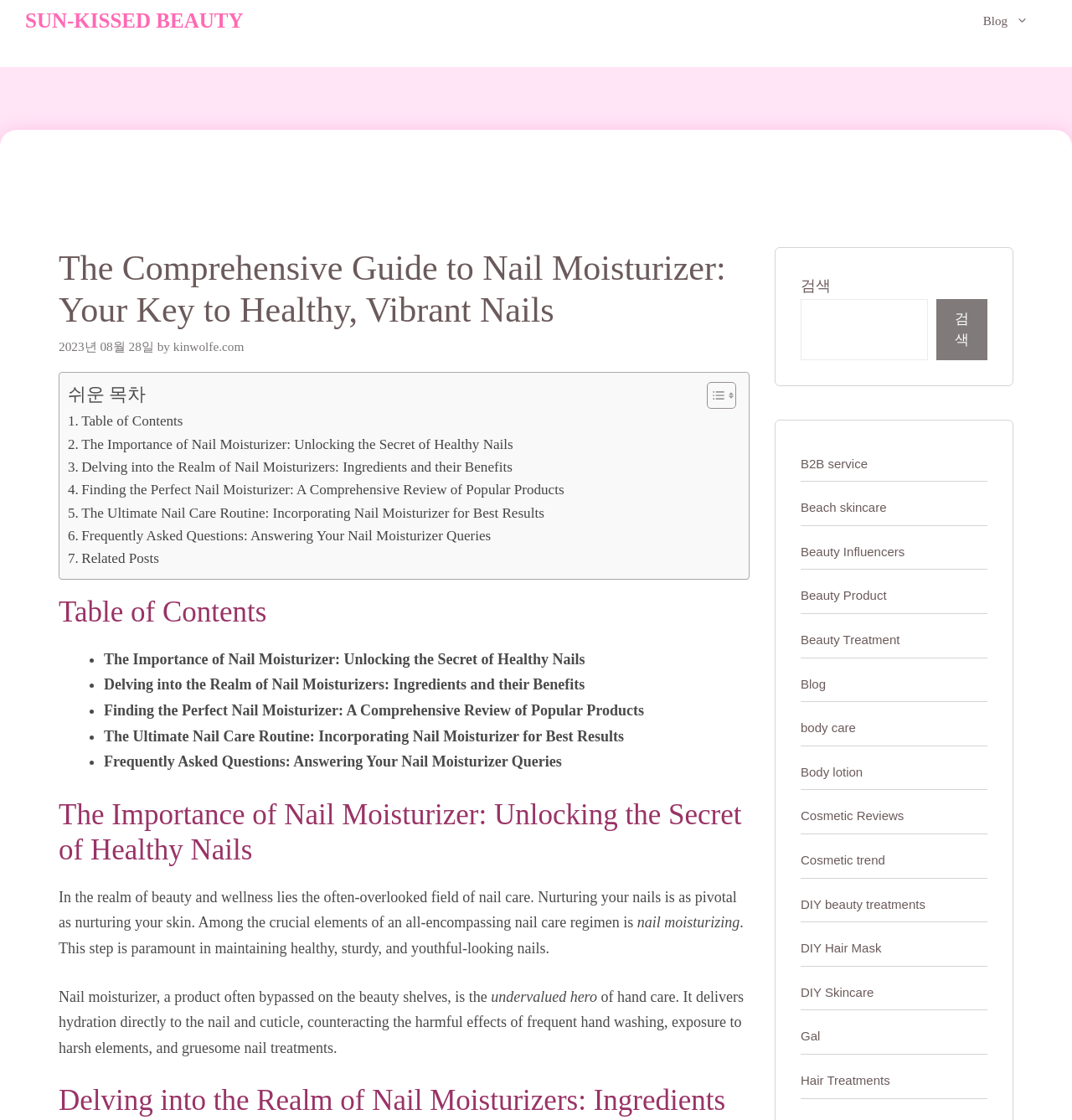Elaborate on the information and visuals displayed on the webpage.

The webpage is titled "The Comprehensive Guide to Nail Moisturizer: Your Key to Healthy, Vibrant Nails" and is part of the Sun-Kissed Beauty website. At the top, there is a banner with the website's name and a navigation menu with a "Blog" link. Below the banner, there is a heading with the title of the webpage, accompanied by a time stamp and the author's name.

The main content of the webpage is divided into sections, starting with a table of contents that lists the different topics covered in the guide, including the importance of nail moisturizer, ingredients and benefits, product reviews, and nail care routines. Each topic is represented by a link that, when clicked, will take the user to the corresponding section of the guide.

The first section, "The Importance of Nail Moisturizer: Unlocking the Secret of Healthy Nails," is introduced by a heading and followed by a block of text that explains the significance of nail moisturizing in maintaining healthy and youthful-looking nails. The text is divided into paragraphs, with bolded keywords like "nail moisturizing" and "undervalued hero" highlighting important concepts.

To the right of the main content, there is a complementary section with a search bar and several links to other topics on the website, including B2B services, beach skincare, beauty influencers, and more. These links are organized in a vertical list, with each link separated by a small gap.

Overall, the webpage is well-organized and easy to navigate, with clear headings and concise text that makes it easy to understand the content.